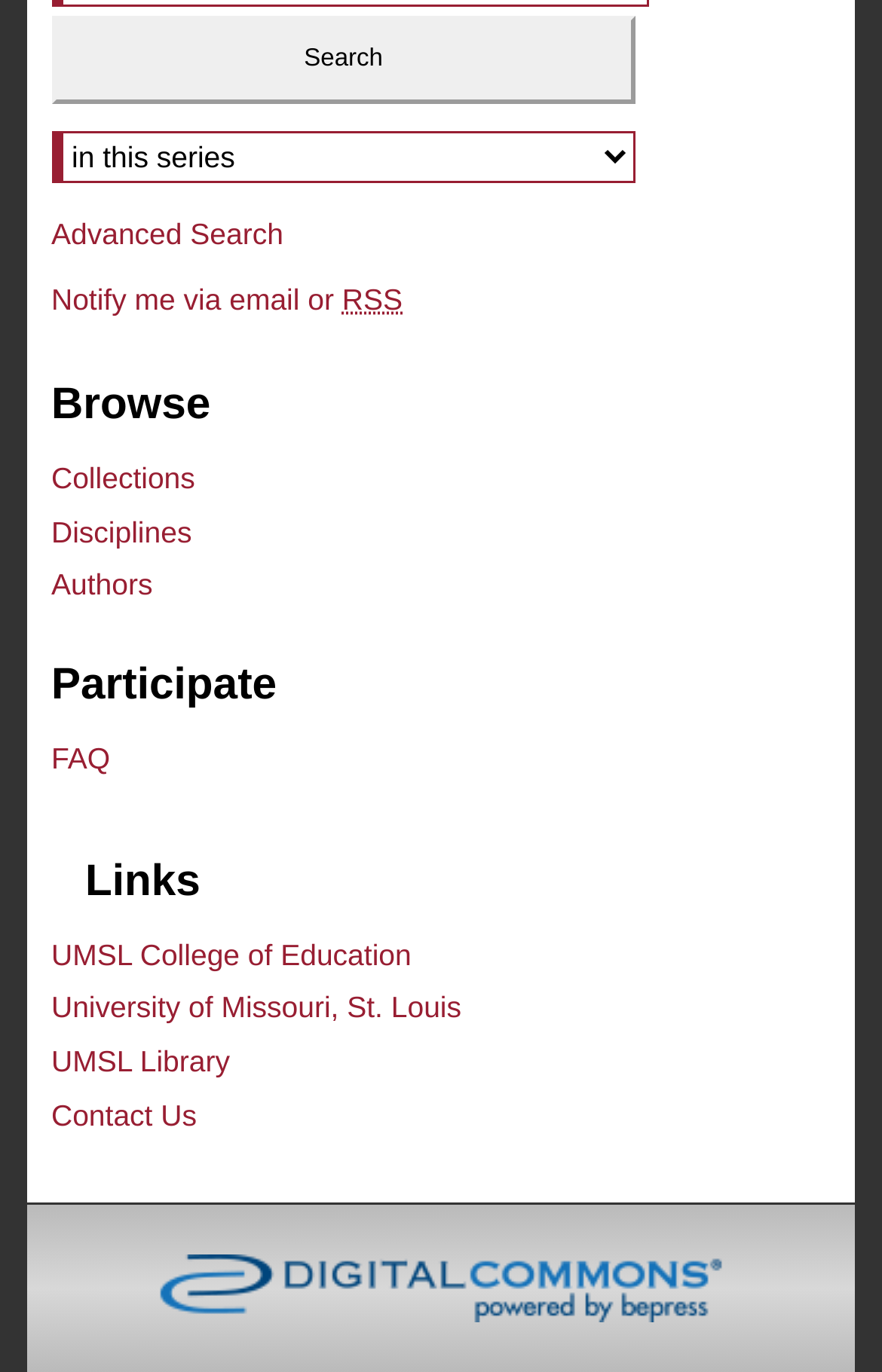Respond to the following query with just one word or a short phrase: 
What is the last option under 'Participate'?

FAQ